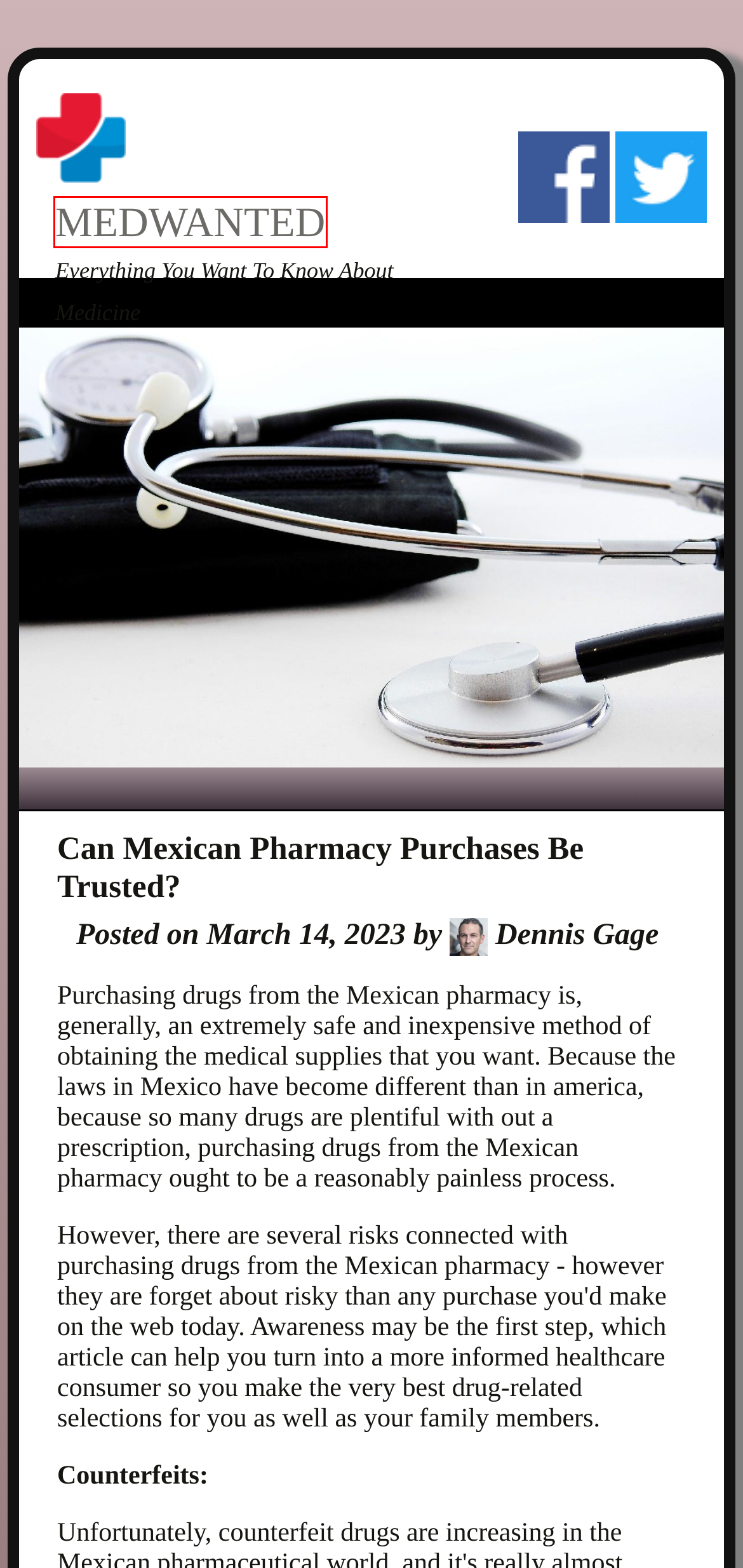You are looking at a webpage screenshot with a red bounding box around an element. Pick the description that best matches the new webpage after interacting with the element in the red bounding box. The possible descriptions are:
A. Tag: order | Medwanted
B. Sitemap | Medwanted
C. Year: 2021 | Medwanted
D. Tag: credentials | Medwanted
E. Tag: treatment | Medwanted
F. Year: 2024 | Medwanted
G. Medwanted - Everything You Want To Know About Medicine
H. Tag: america | Medwanted

G